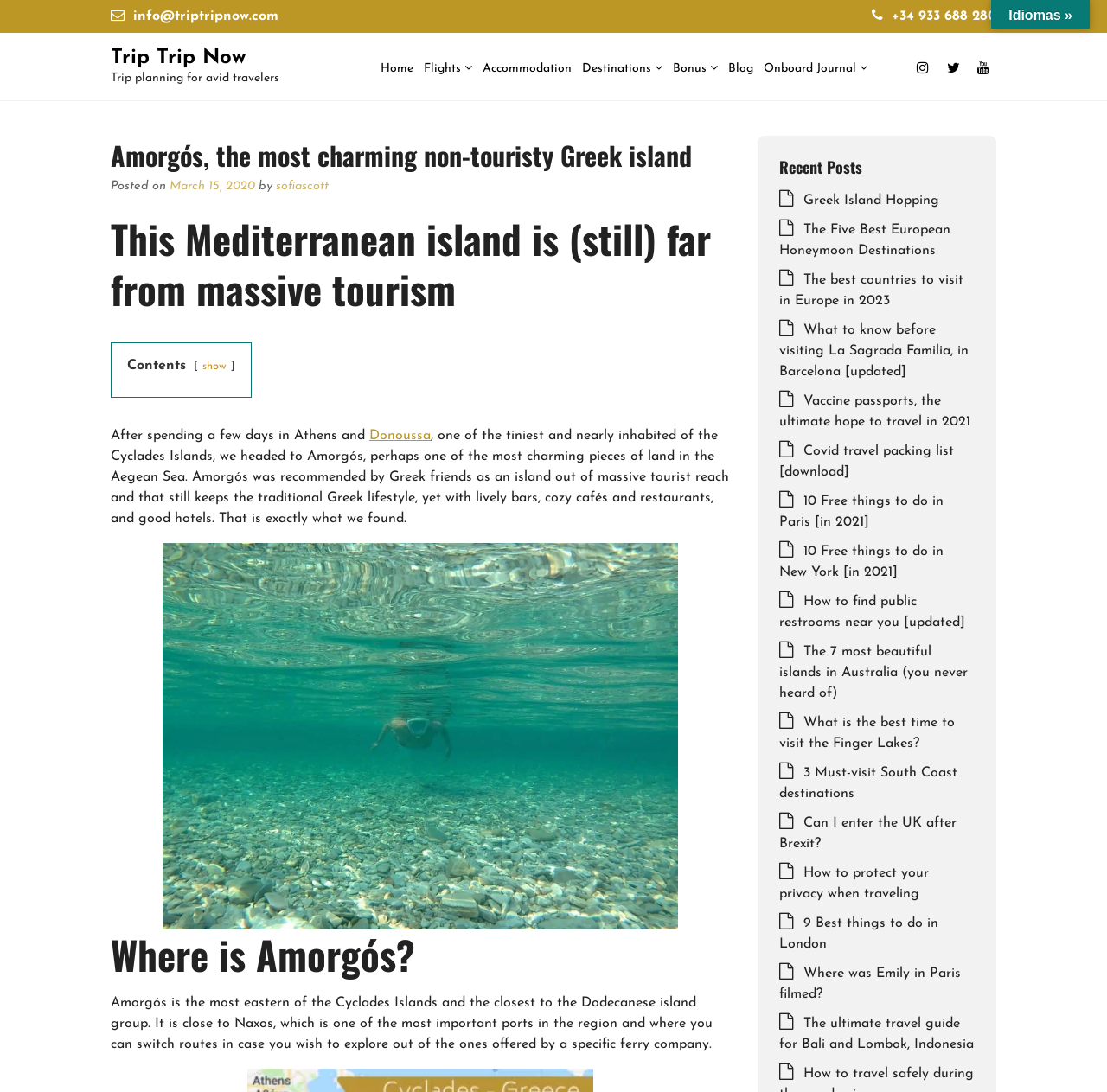Describe every aspect of the webpage comprehensively.

This webpage is about Amorgós, a charming Greek island in the Mediterranean Sea. At the top, there is a navigation bar with links to "Home", "Flights", "Accommodation", "Destinations", "Bonus", "Blog", and "Onboard Journal". Below the navigation bar, there is a header section with the title "Amorgós, the most charming non-touristy Greek island" and a brief description "Posted on March 15, 2020 by sofiascott".

The main content of the webpage is divided into sections. The first section has a heading "This Mediterranean island is (still) far from massive tourism" and a paragraph of text describing the author's experience visiting Amorgós. There is also an image of swimming in Amorgos, Greece.

The next section has a heading "Where is Amorgós?" and a paragraph of text describing the location of Amorgós in relation to other Greek islands.

On the right side of the webpage, there is a section with a heading "Recent Posts" and a list of links to various travel-related articles, such as "Greek Island Hopping", "The Five Best European Honeymoon Destinations", and "The best countries to visit in Europe in 2023".

At the bottom of the webpage, there are links to "Trip Trip Now" and "Idiomas »", as well as social media links.